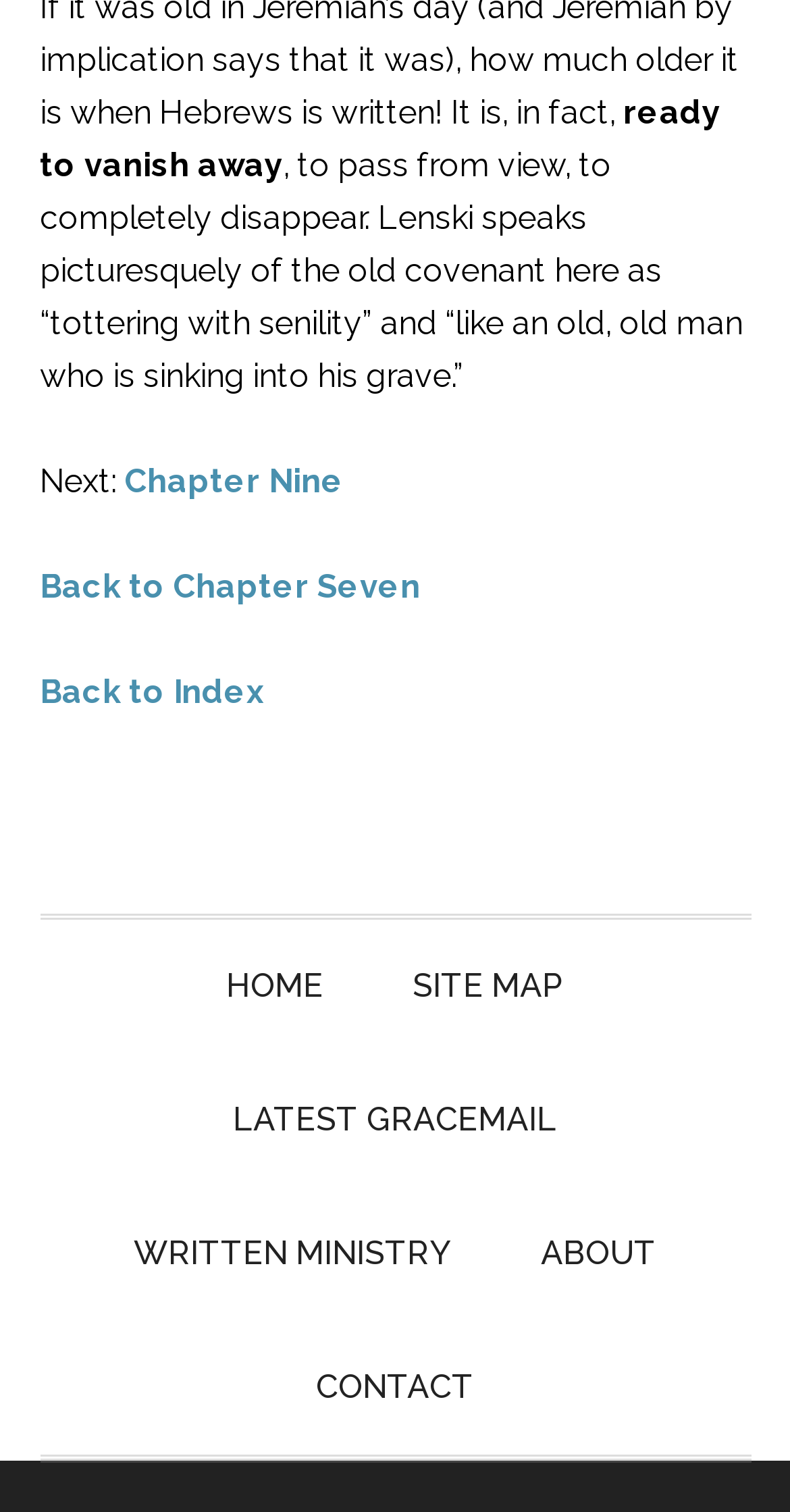Show the bounding box coordinates of the element that should be clicked to complete the task: "view site map".

[0.471, 0.608, 0.765, 0.697]